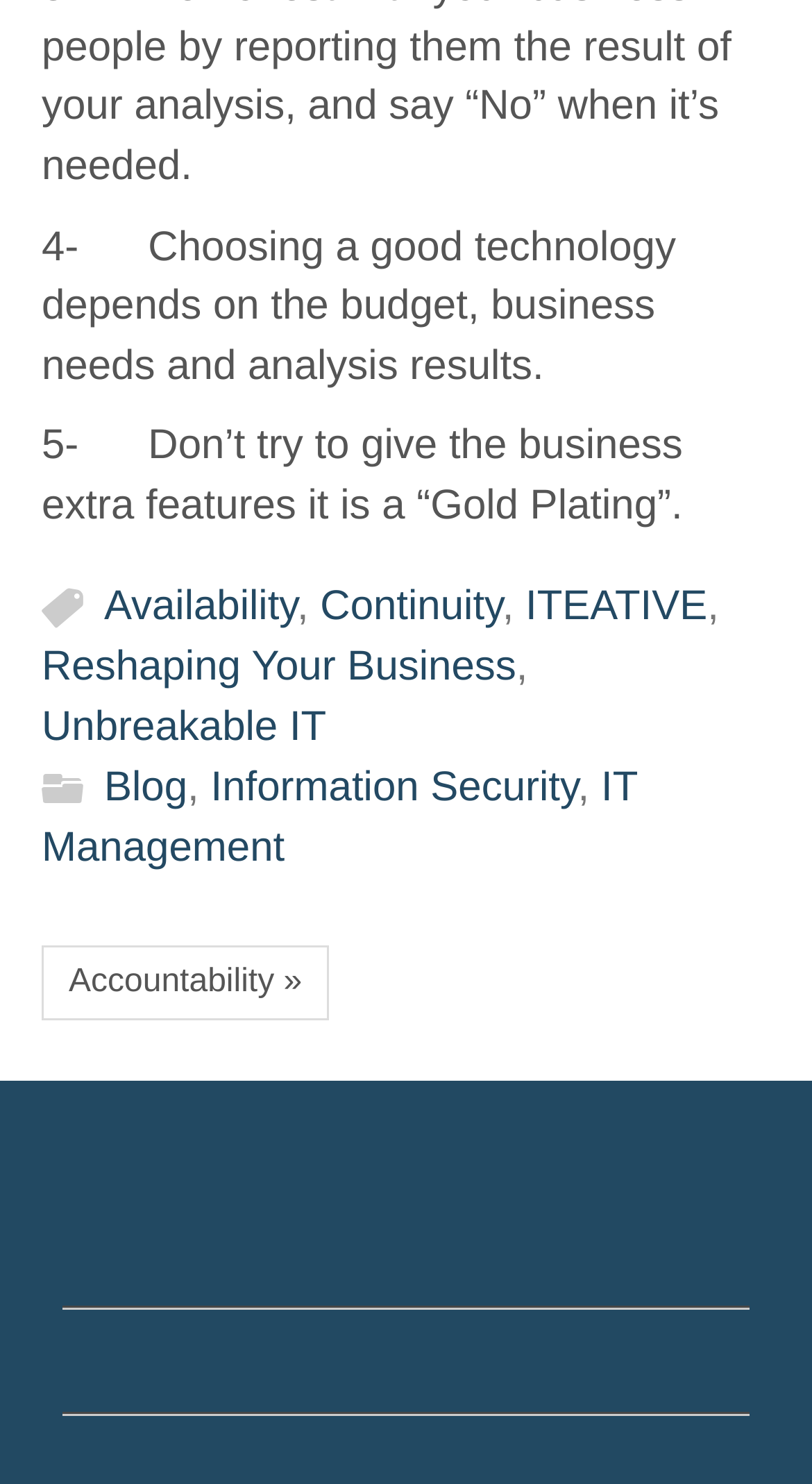Pinpoint the bounding box coordinates of the area that must be clicked to complete this instruction: "Read the blog".

[0.128, 0.516, 0.231, 0.547]